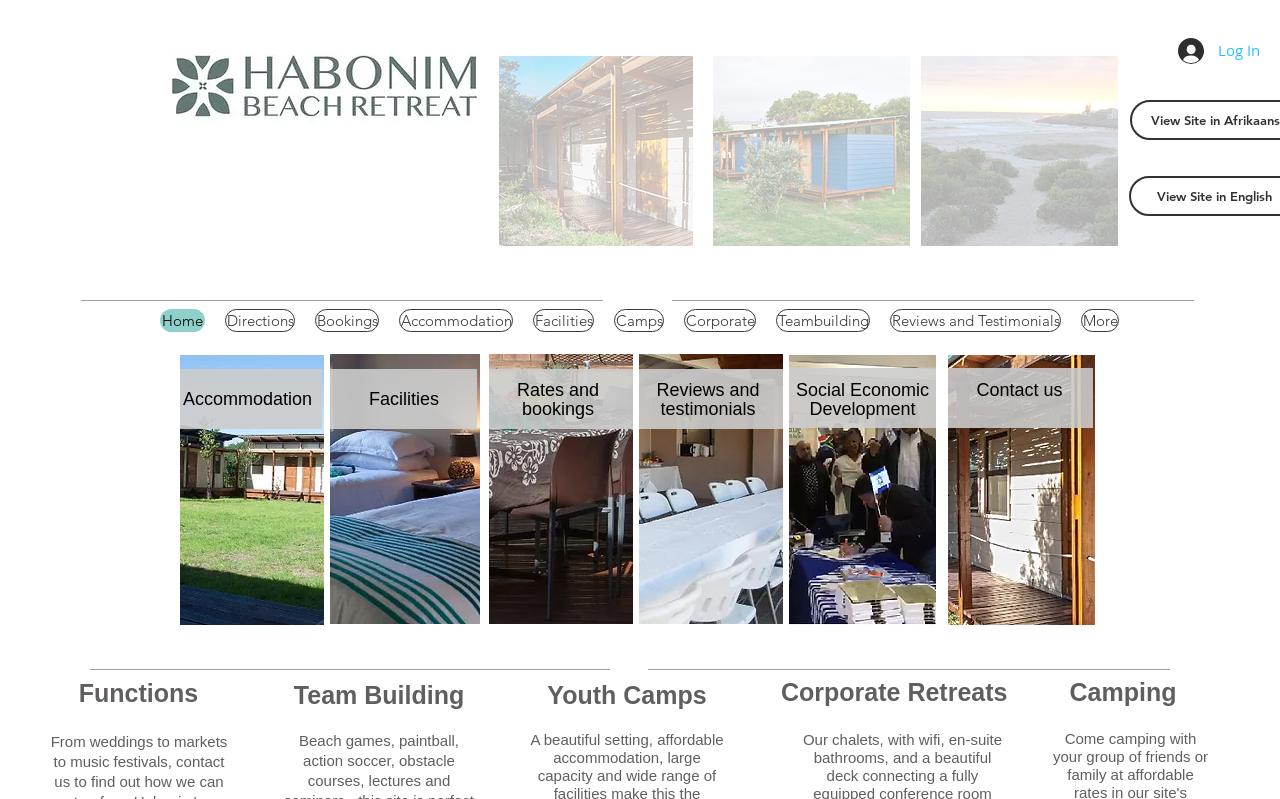Give a short answer using one word or phrase for the question:
What is the name of the campsite?

Habonim Campsite